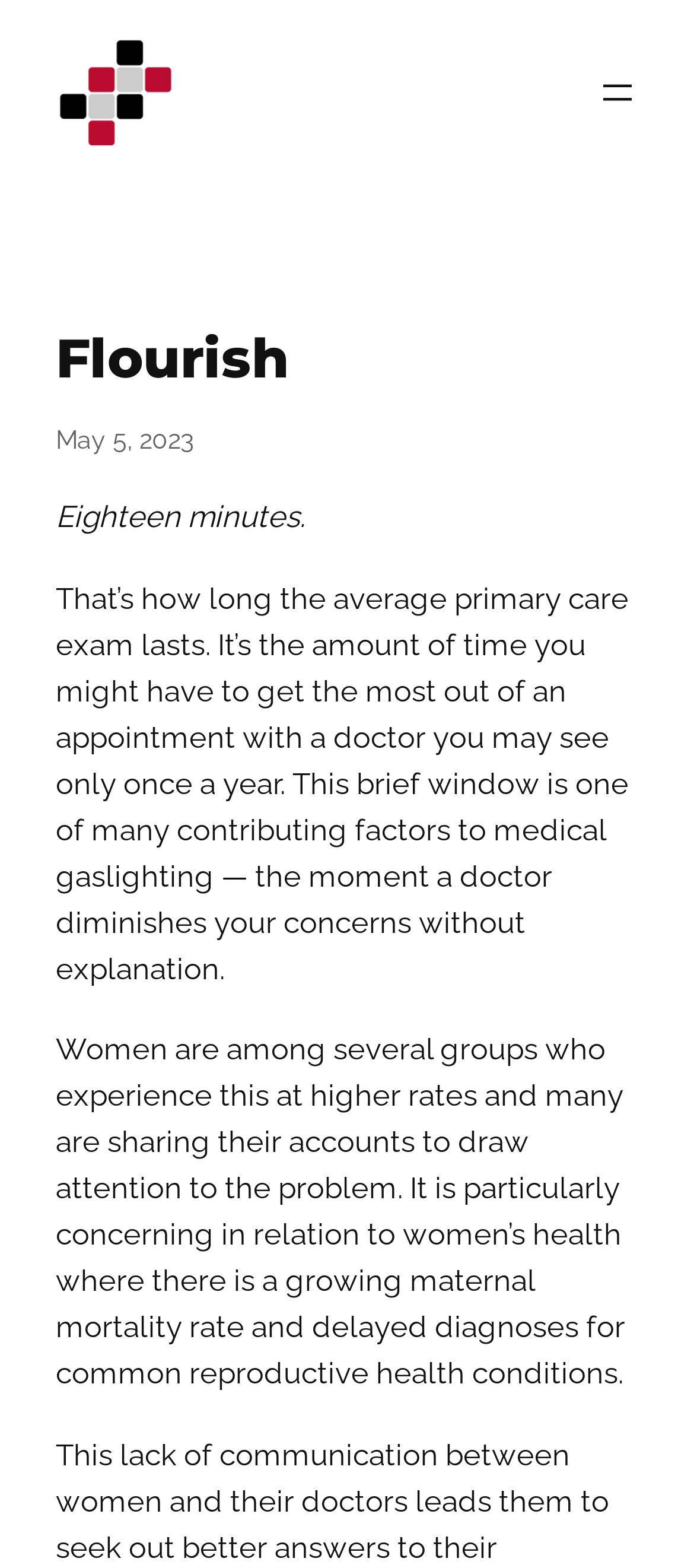Find the bounding box coordinates for the element described here: "aria-label="Open menu"".

[0.858, 0.045, 0.92, 0.072]